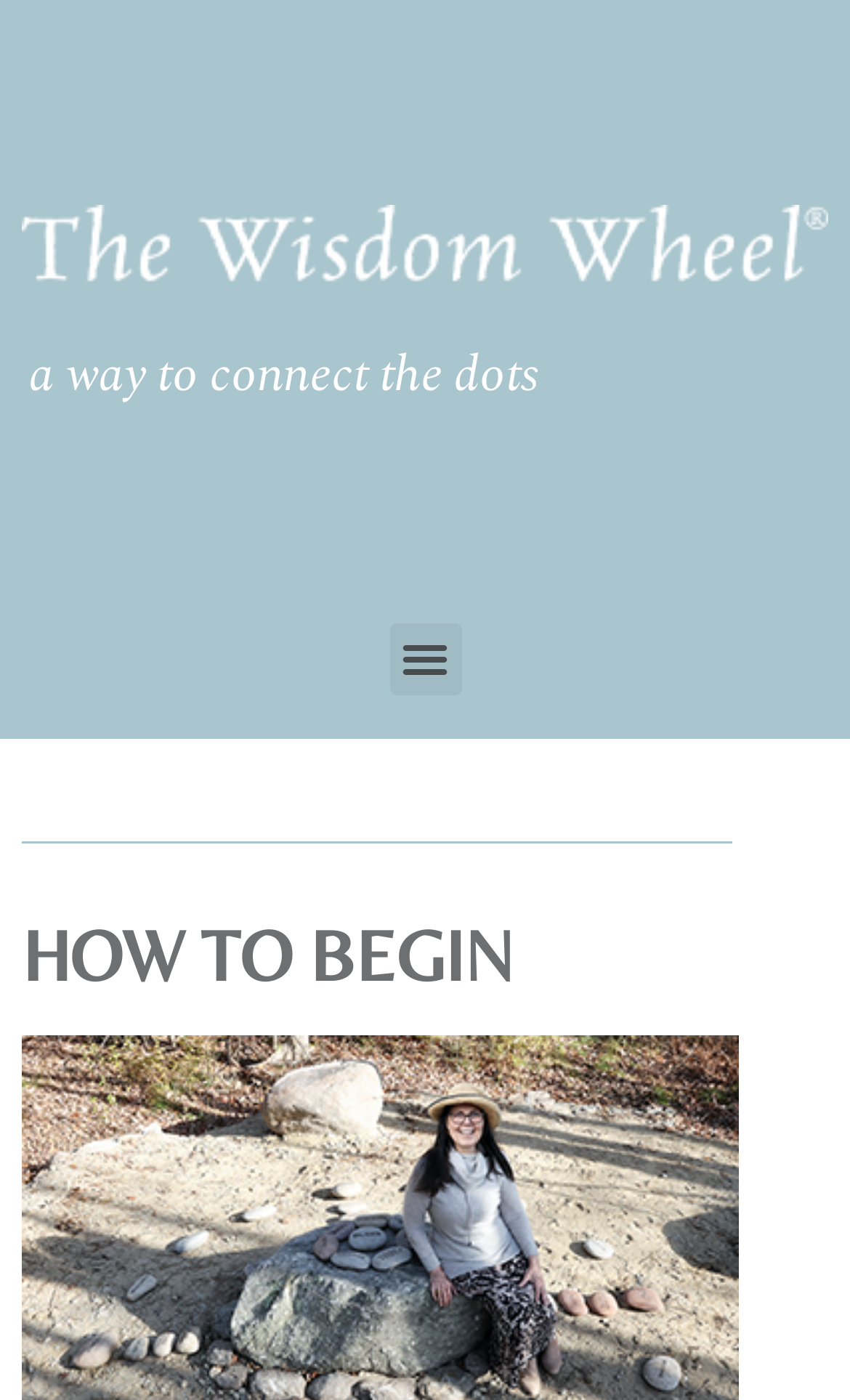Please provide the bounding box coordinates for the UI element as described: "Menu". The coordinates must be four floats between 0 and 1, represented as [left, top, right, bottom].

[0.458, 0.445, 0.542, 0.496]